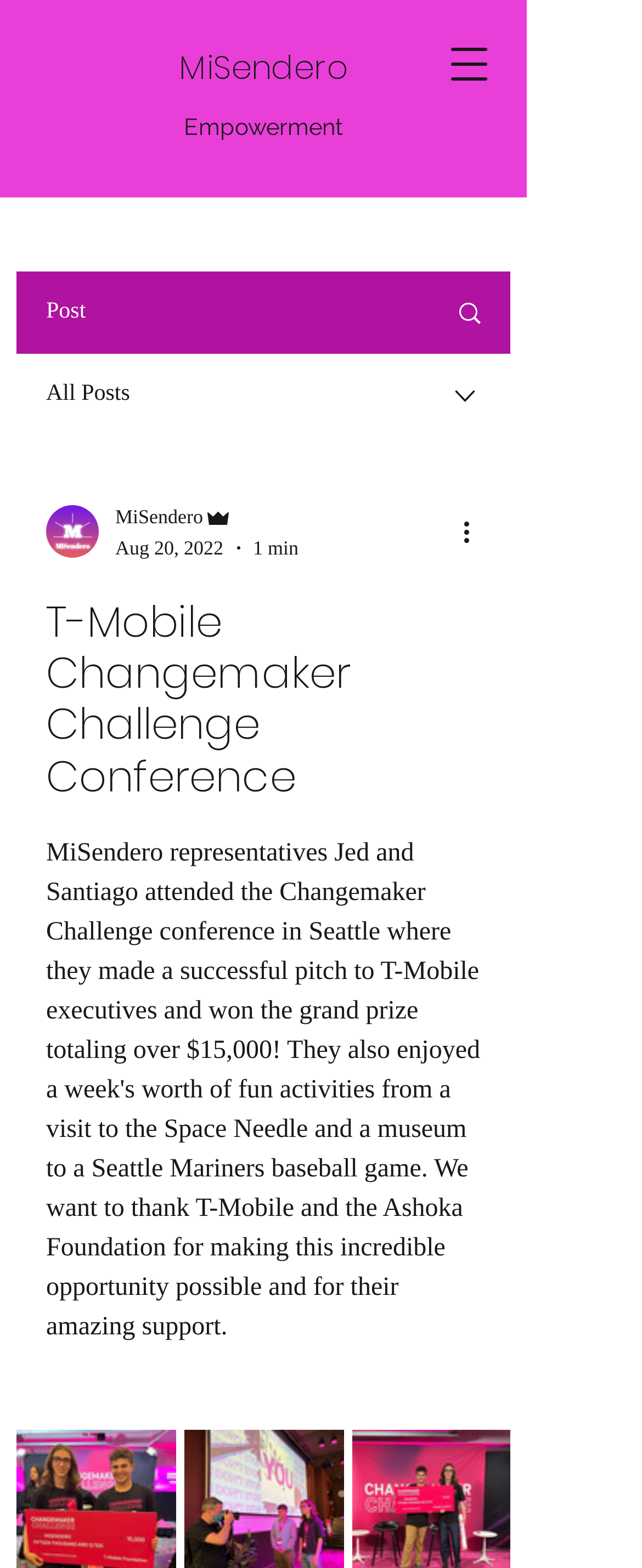Using the webpage screenshot, find the UI element described by MiSendero. Provide the bounding box coordinates in the format (top-left x, top-left y, bottom-right x, bottom-right y), ensuring all values are floating point numbers between 0 and 1.

[0.179, 0.32, 0.465, 0.339]